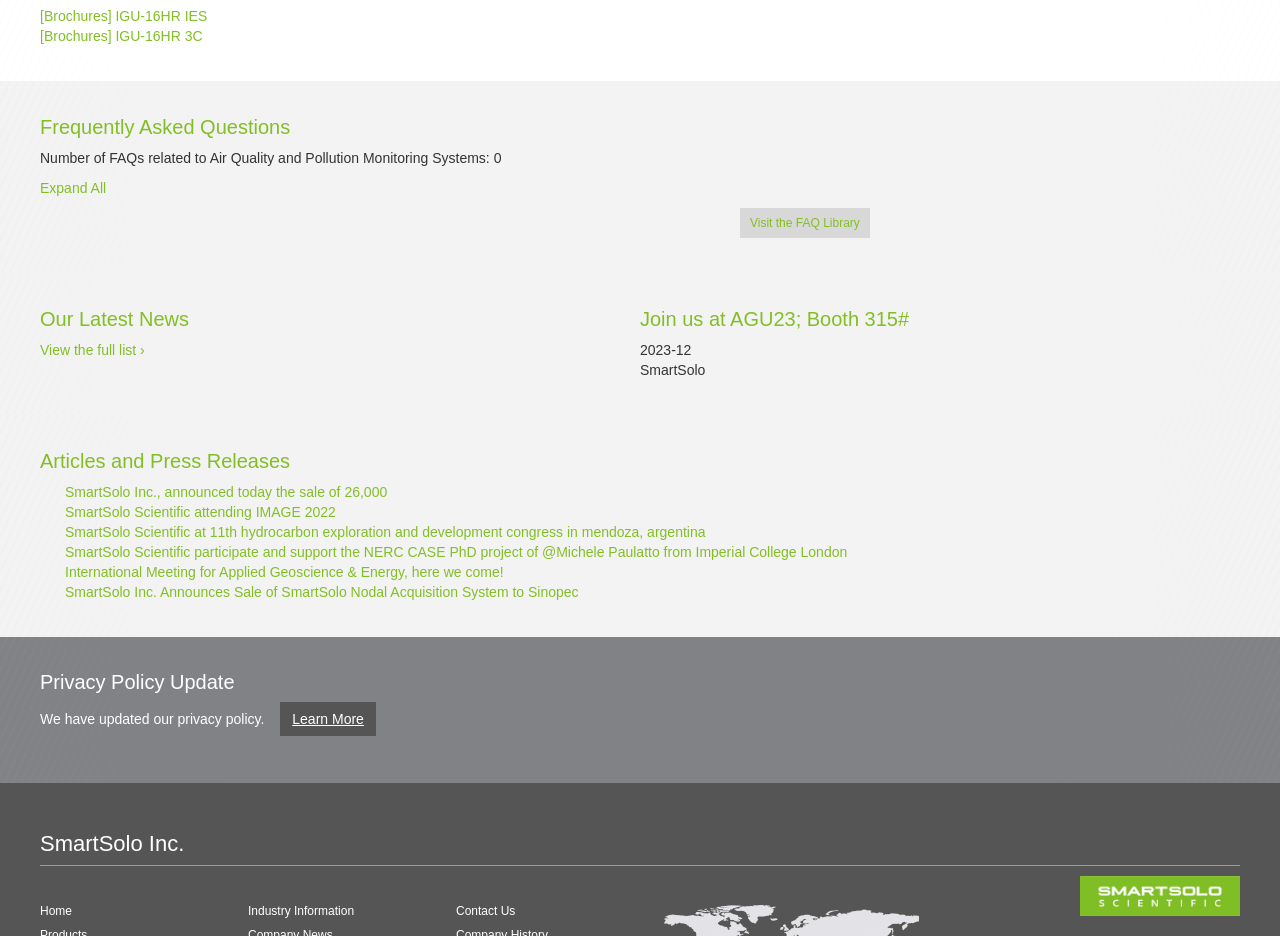Identify the bounding box coordinates of the part that should be clicked to carry out this instruction: "Learn more about privacy policy update".

[0.219, 0.75, 0.294, 0.787]